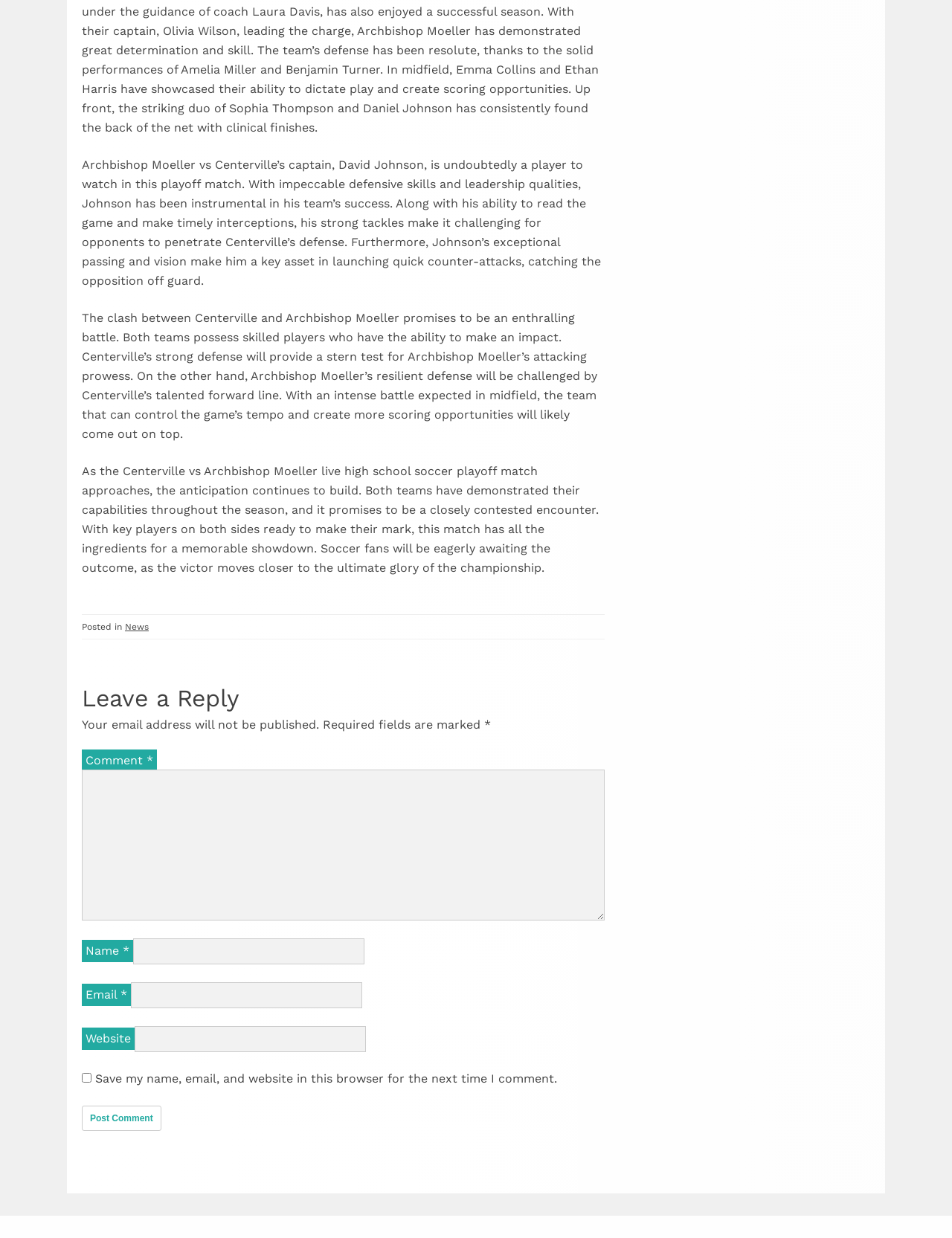What is the function of the checkbox at the bottom of the page?
Answer the question with just one word or phrase using the image.

To save user information